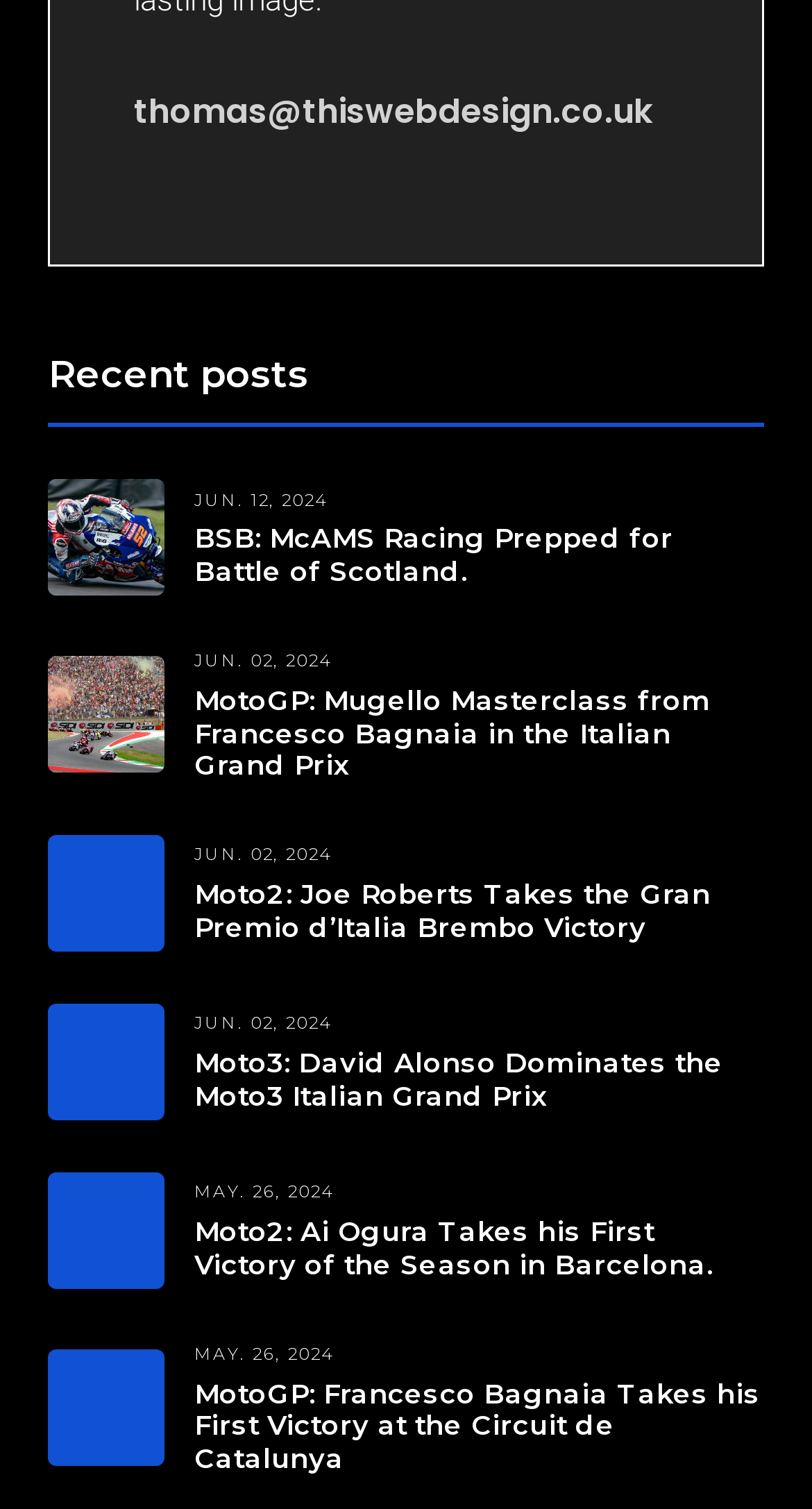Determine the bounding box coordinates of the UI element that matches the following description: "thomas@thiswebdesign.co.uk". The coordinates should be four float numbers between 0 and 1 in the format [left, top, right, bottom].

[0.165, 0.057, 0.816, 0.092]